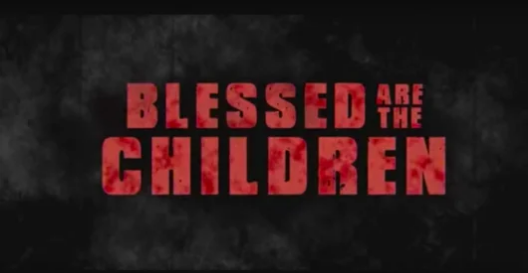Explain what is happening in the image with elaborate details.

The image prominently features the title "BLESSED are the CHILDREN," displayed in bold, red typography against a dark, textured background. This striking visual is tied to the film directed by Chris Moore, known for its horror elements and unique storytelling. The title suggests a narrative that likely explores intense themes, potentially drawing audiences into a gripping cinematic experience. The choice of colors and fonts heightens the tension and intrigue, reflecting the genre's characteristic flair for drama and suspense.